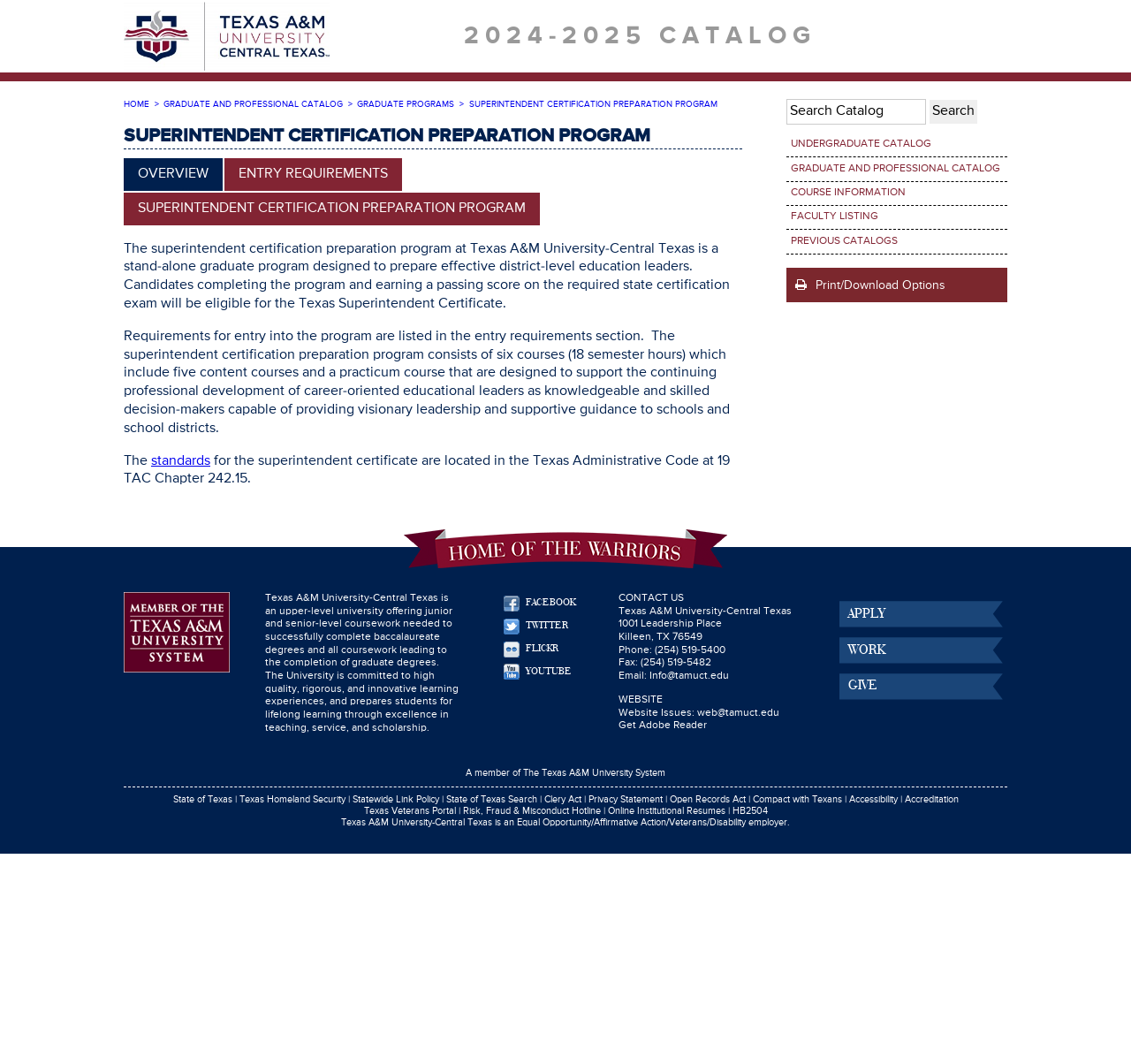Specify the bounding box coordinates of the area to click in order to execute this command: 'Click the 'About Us' link'. The coordinates should consist of four float numbers ranging from 0 to 1, and should be formatted as [left, top, right, bottom].

None